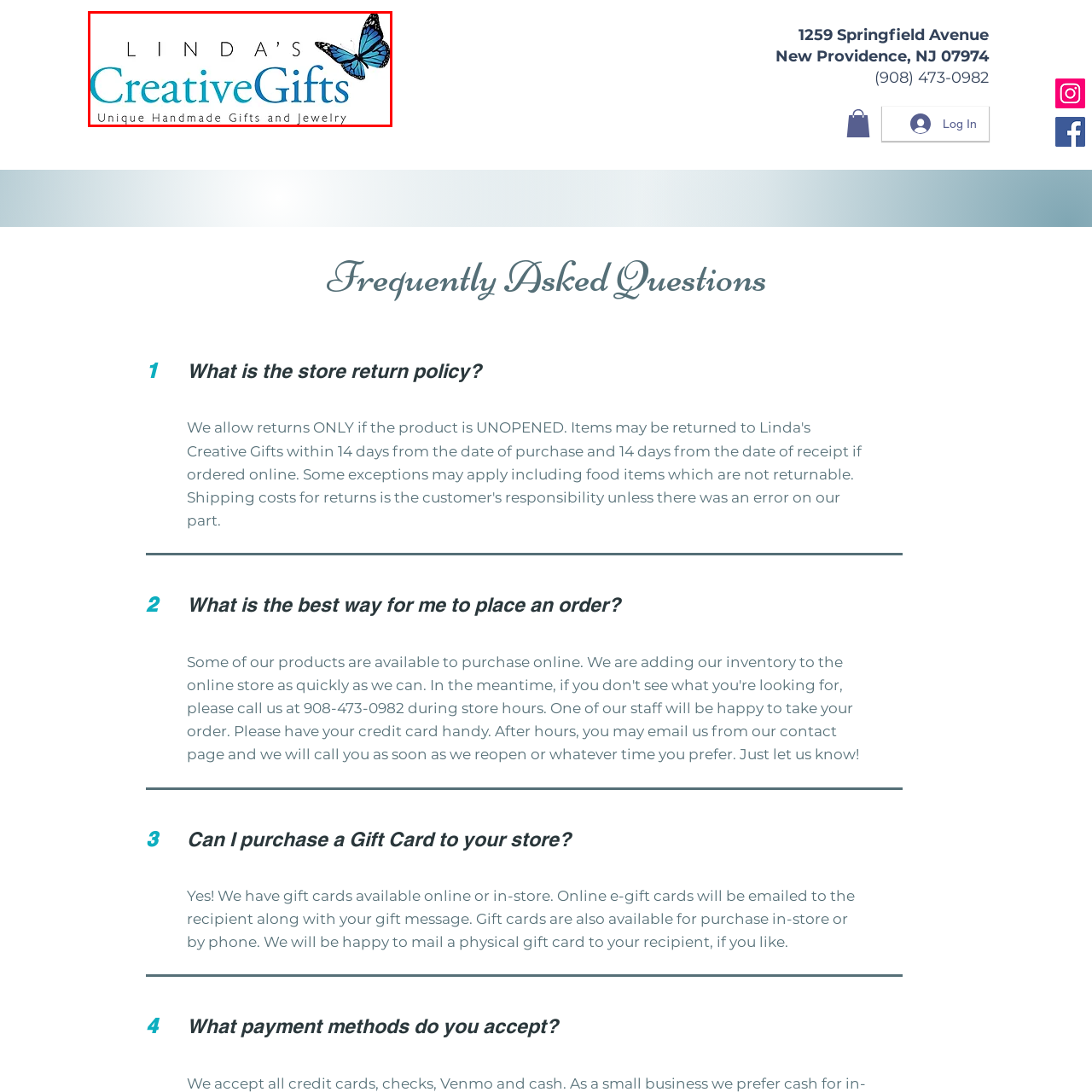What type of products does the store offer?
Observe the image inside the red bounding box and give a concise answer using a single word or phrase.

Unique handmade gifts and jewelry